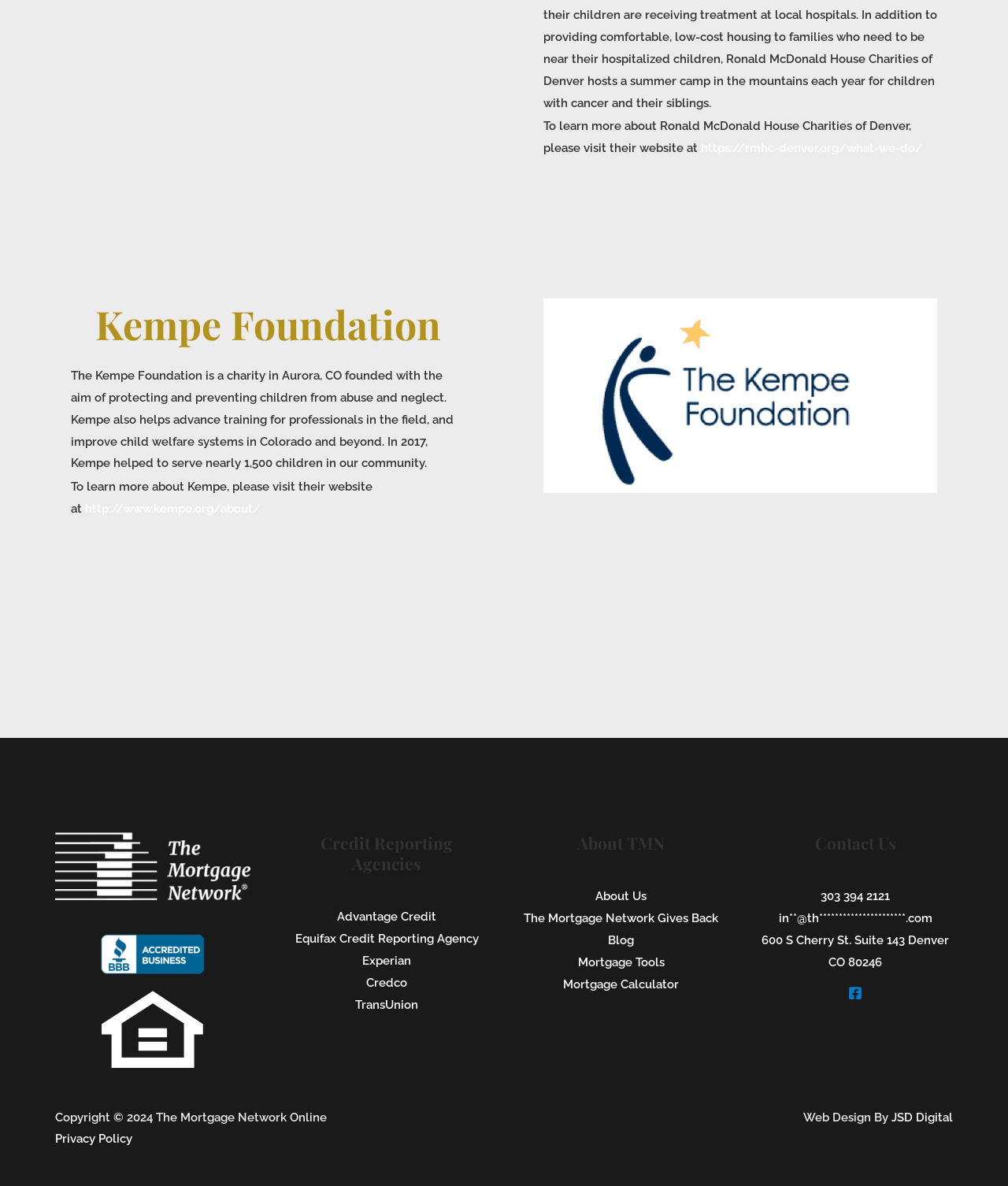Based on the element description The Mortgage Network Gives Back, identify the bounding box coordinates for the UI element. The coordinates should be in the format (top-left x, top-left y, bottom-right x, bottom-right y) and within the 0 to 1 range.

[0.52, 0.768, 0.713, 0.78]